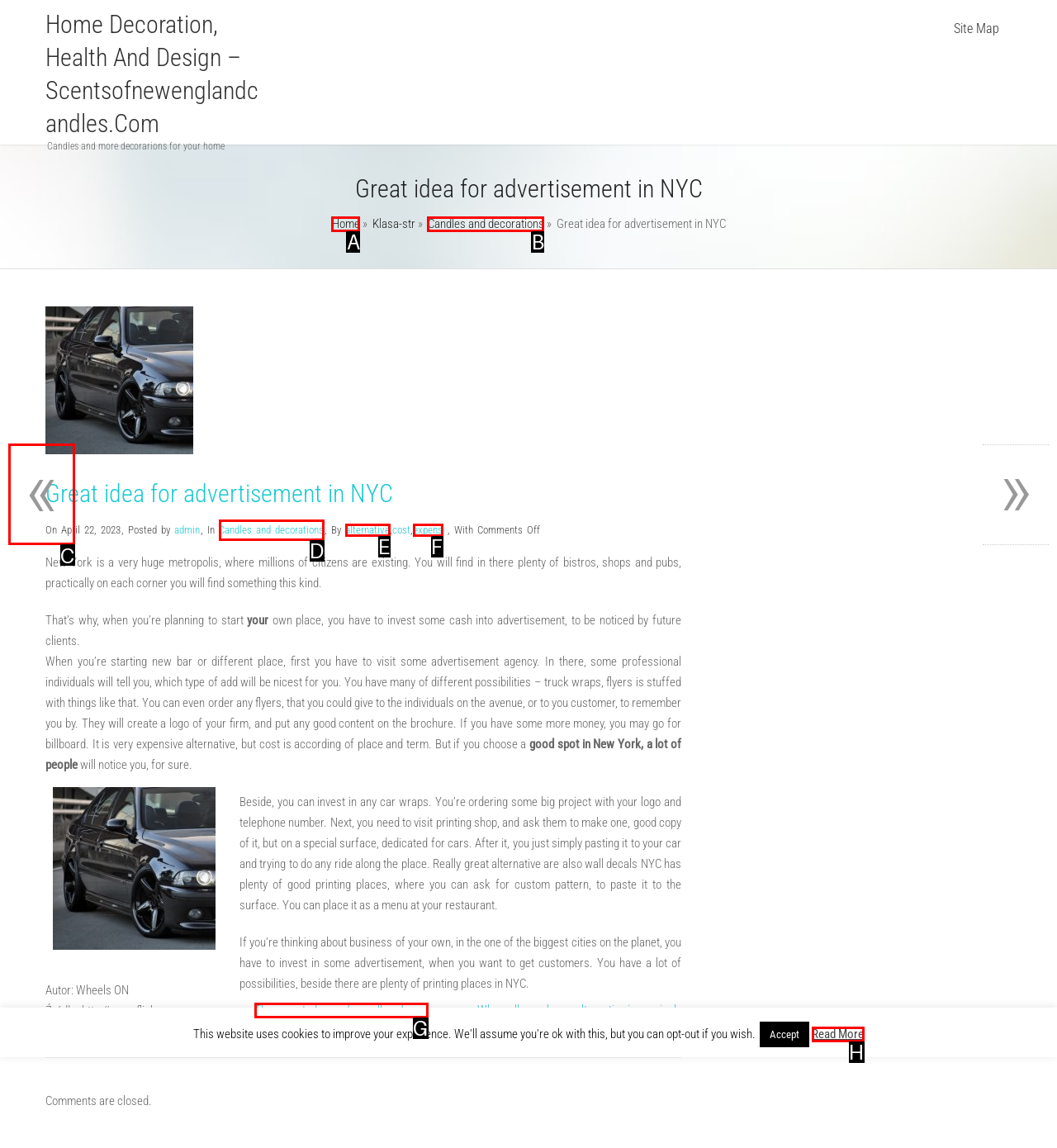Using the description: Candles and decorations
Identify the letter of the corresponding UI element from the choices available.

D